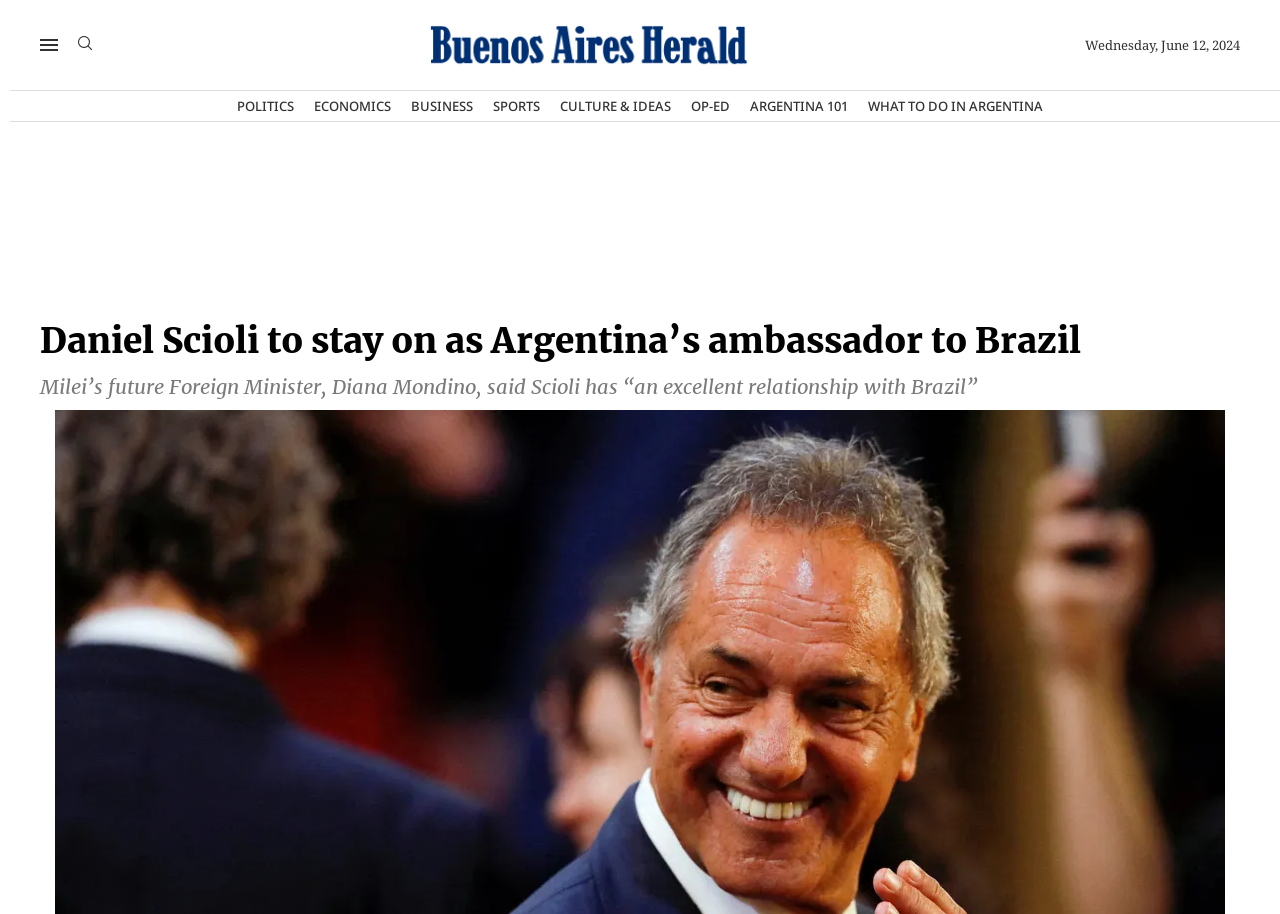What is the topic of the main article?
Look at the screenshot and respond with one word or a short phrase.

Daniel Scioli